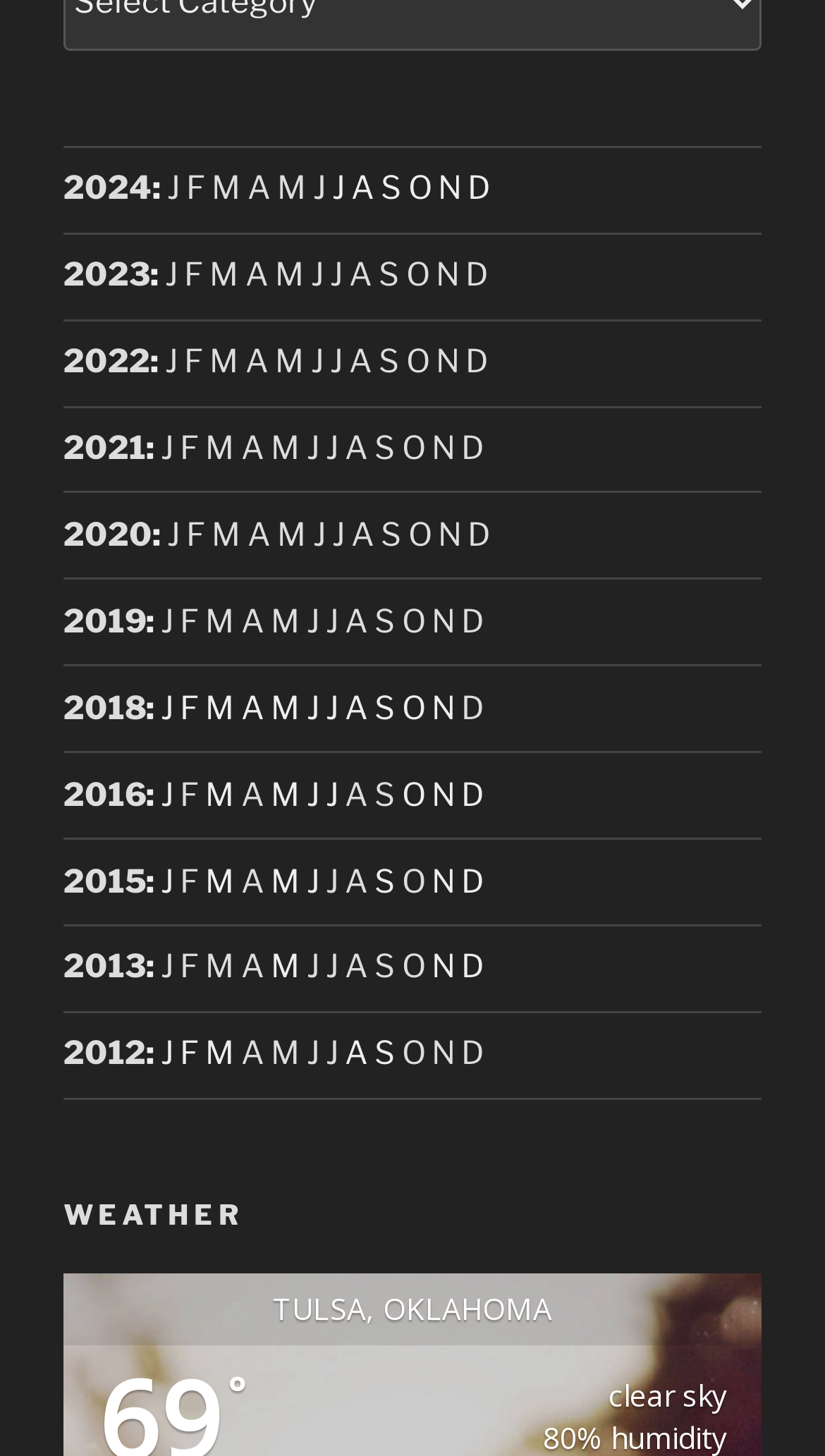Please answer the following query using a single word or phrase: 
What is the last month listed?

D